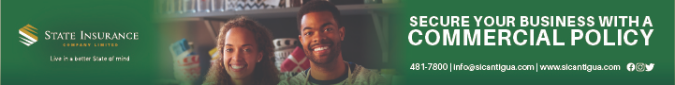Thoroughly describe the content and context of the image.

In this promotional image for State Insurance, two smiling individuals—one male and one female—represent a sense of trust and security. The backdrop suggests a vibrant business environment, hinting at a focus on community engagement. The text prominently displays the message, "SECURE YOUR BUSINESS WITH A COMMERCIAL POLICY," emphasizing the importance of safeguarding business interests. Contact information is also provided, including a phone number and email, encouraging potential customers to reach out for further inquiries. The overall design combines professionalism with a welcoming feel, aiming to resonate with business owners seeking reliable insurance solutions.